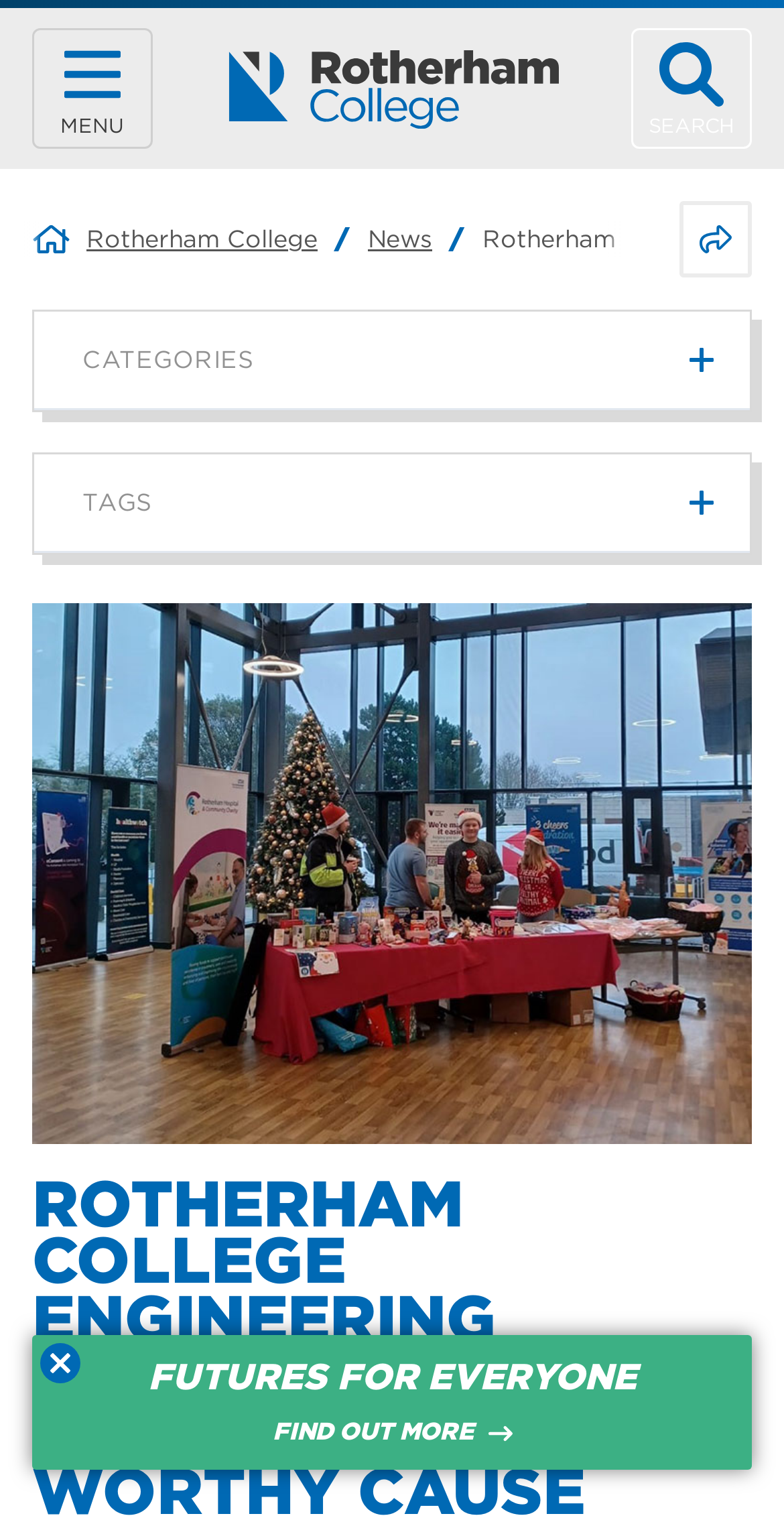Please identify the bounding box coordinates of the clickable area that will fulfill the following instruction: "View the News page". The coordinates should be in the format of four float numbers between 0 and 1, i.e., [left, top, right, bottom].

[0.469, 0.146, 0.551, 0.169]